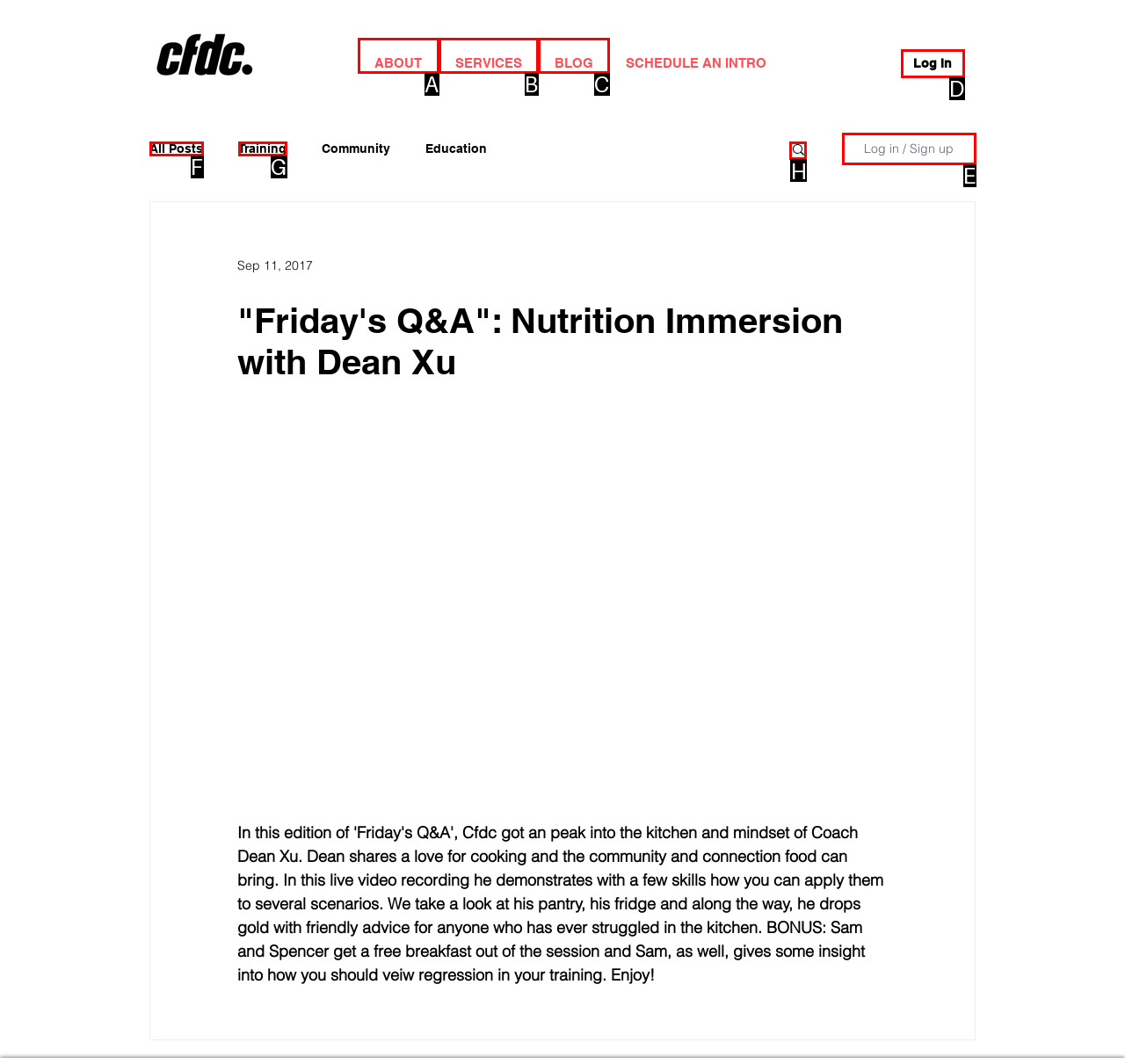Given the task: Read the blog, point out the letter of the appropriate UI element from the marked options in the screenshot.

None